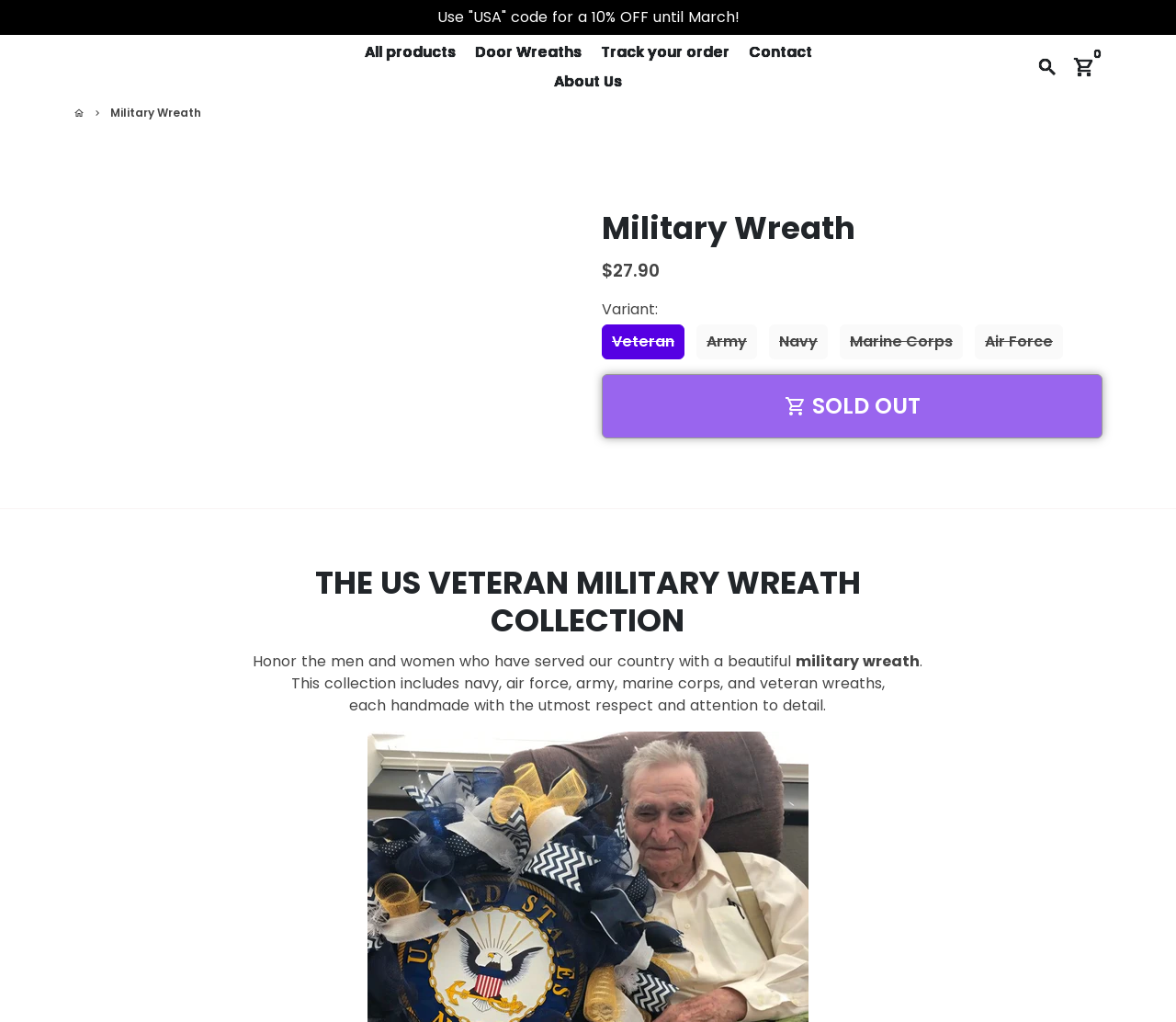Identify the bounding box coordinates for the UI element that matches this description: "search".

[0.875, 0.047, 0.906, 0.083]